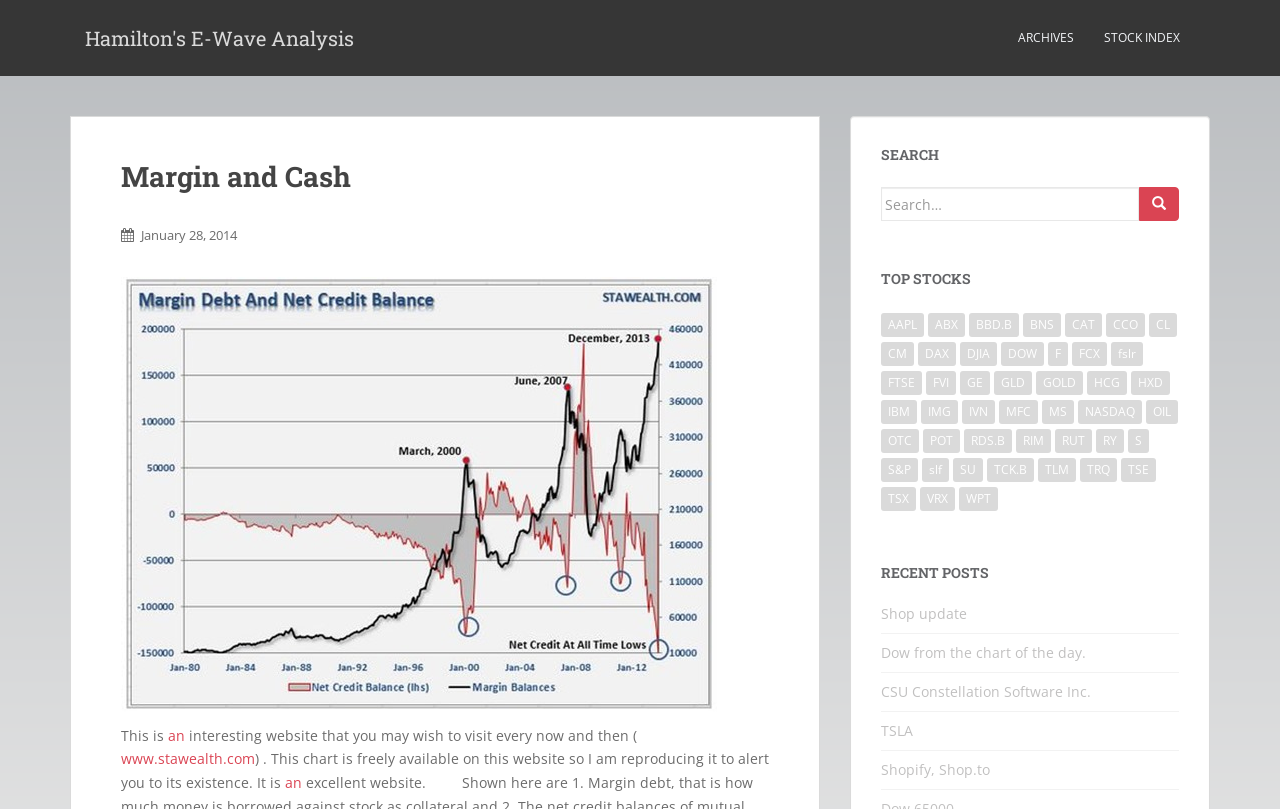Answer the question below using just one word or a short phrase: 
What is the date of the 'Margin Debt Surges In December' article?

January 28, 2014